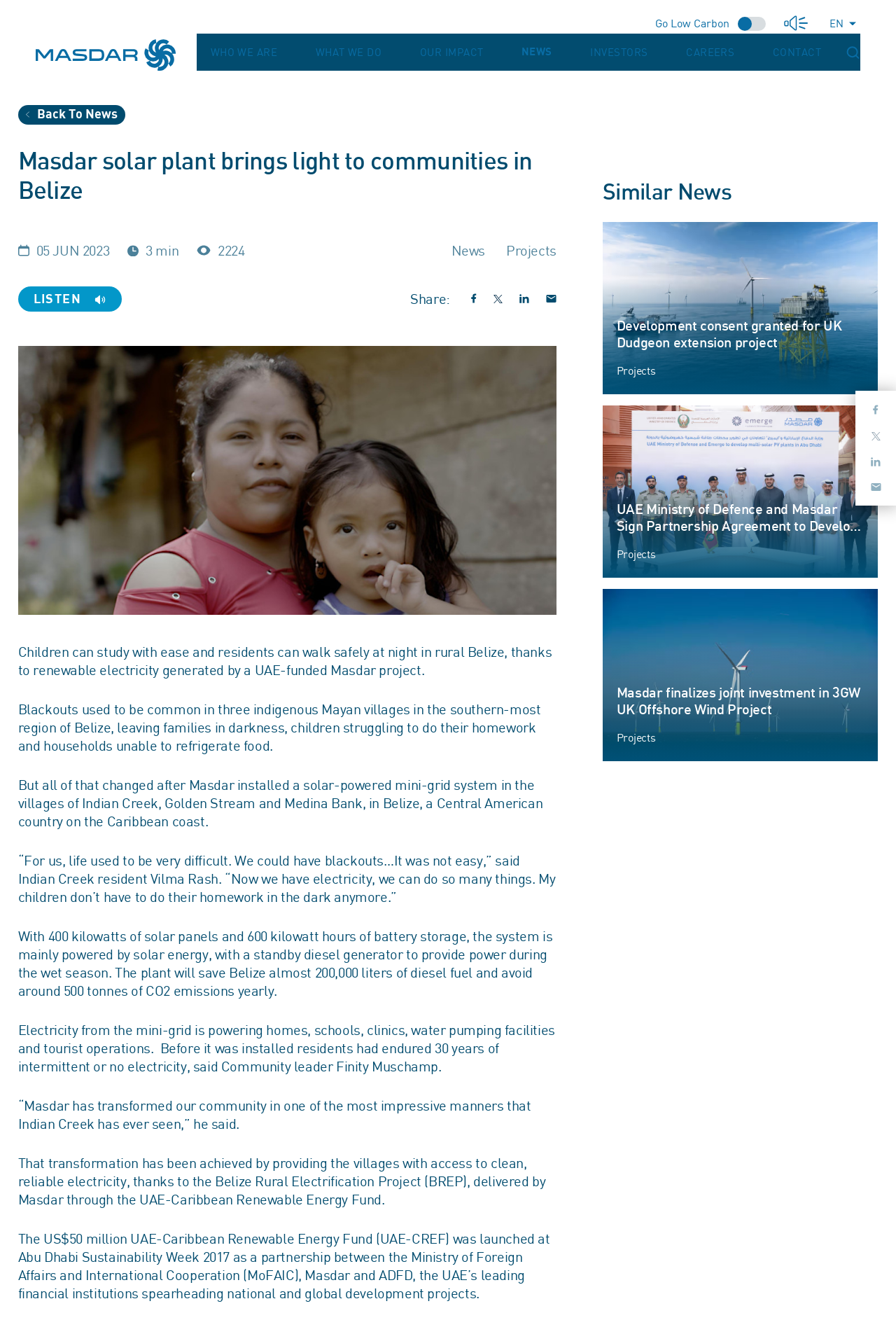Locate the bounding box coordinates of the element I should click to achieve the following instruction: "Listen to the news".

[0.02, 0.217, 0.136, 0.236]